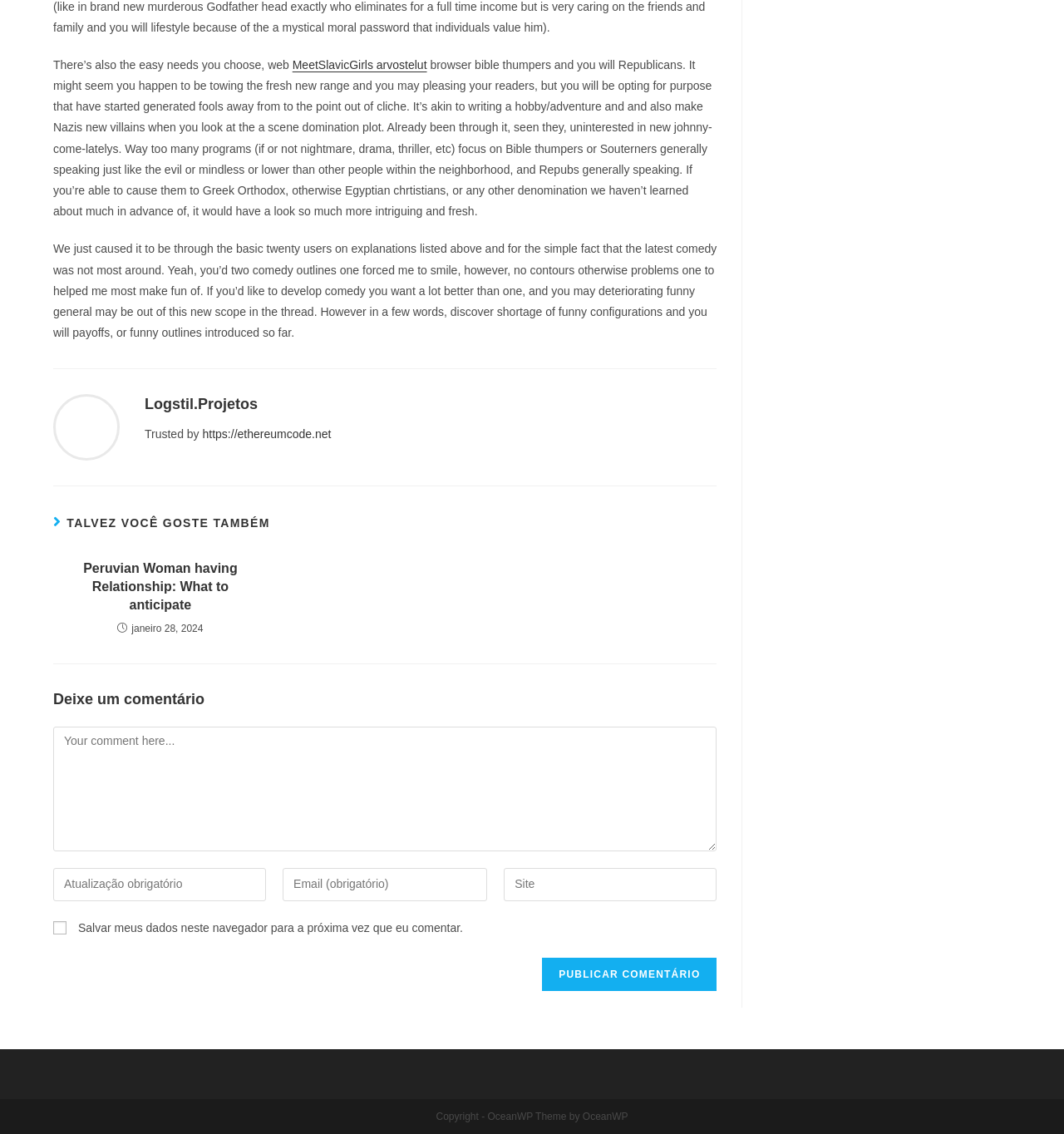Can you specify the bounding box coordinates of the area that needs to be clicked to fulfill the following instruction: "Click the link to visit Logstil.Projetos"?

[0.136, 0.349, 0.242, 0.364]